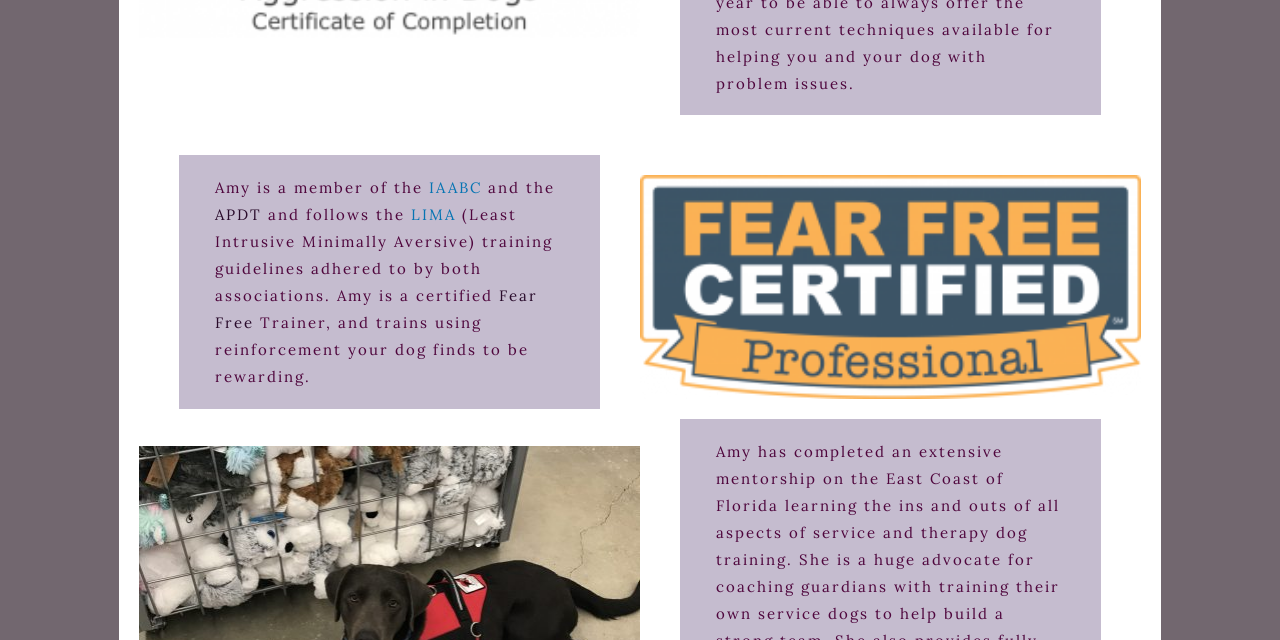Using the description: "APDT", determine the UI element's bounding box coordinates. Ensure the coordinates are in the format of four float numbers between 0 and 1, i.e., [left, top, right, bottom].

[0.168, 0.32, 0.204, 0.35]